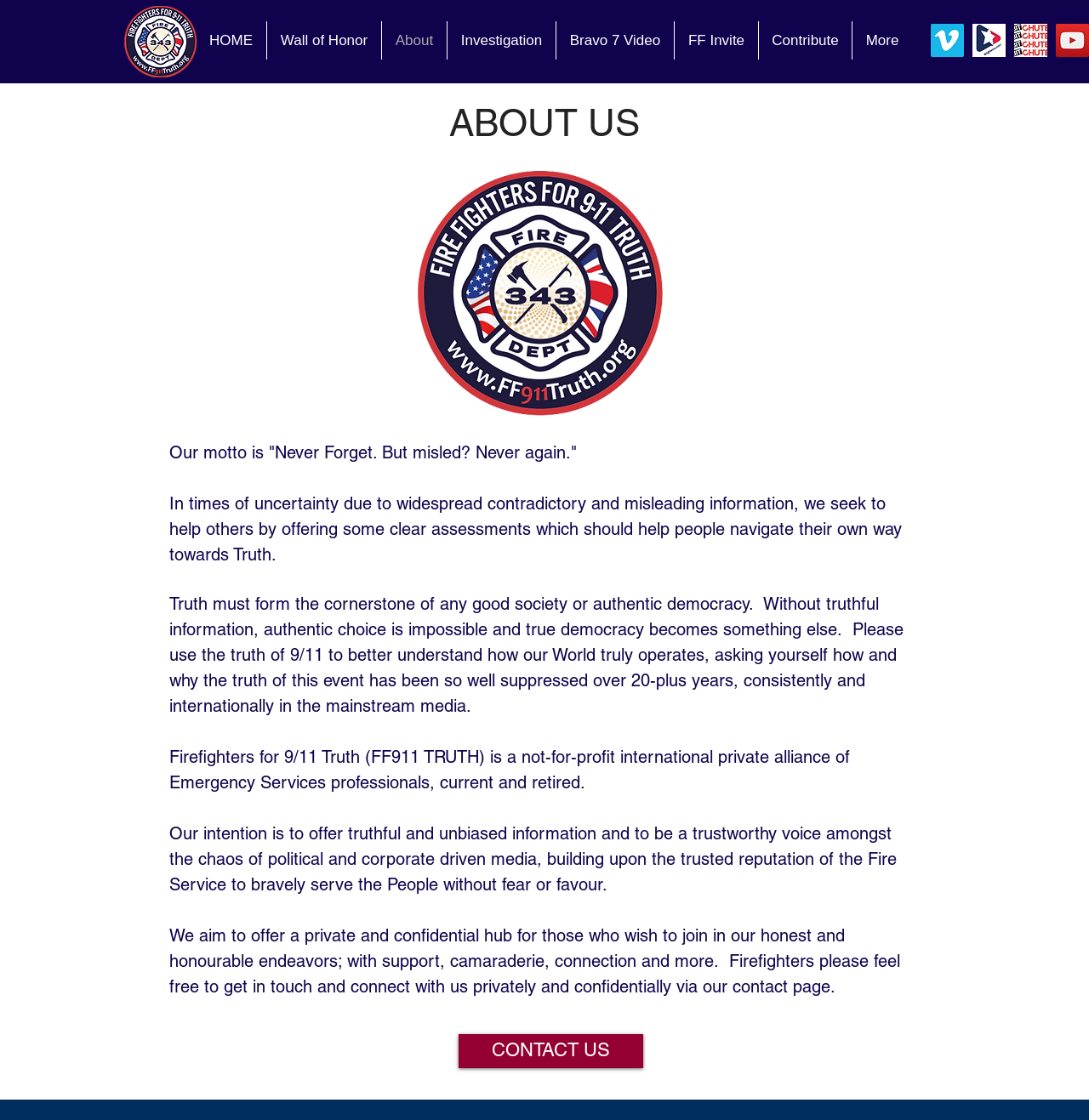Highlight the bounding box coordinates of the element that should be clicked to carry out the following instruction: "Click the contact page link". The coordinates must be given as four float numbers ranging from 0 to 1, i.e., [left, top, right, bottom].

[0.673, 0.871, 0.762, 0.89]